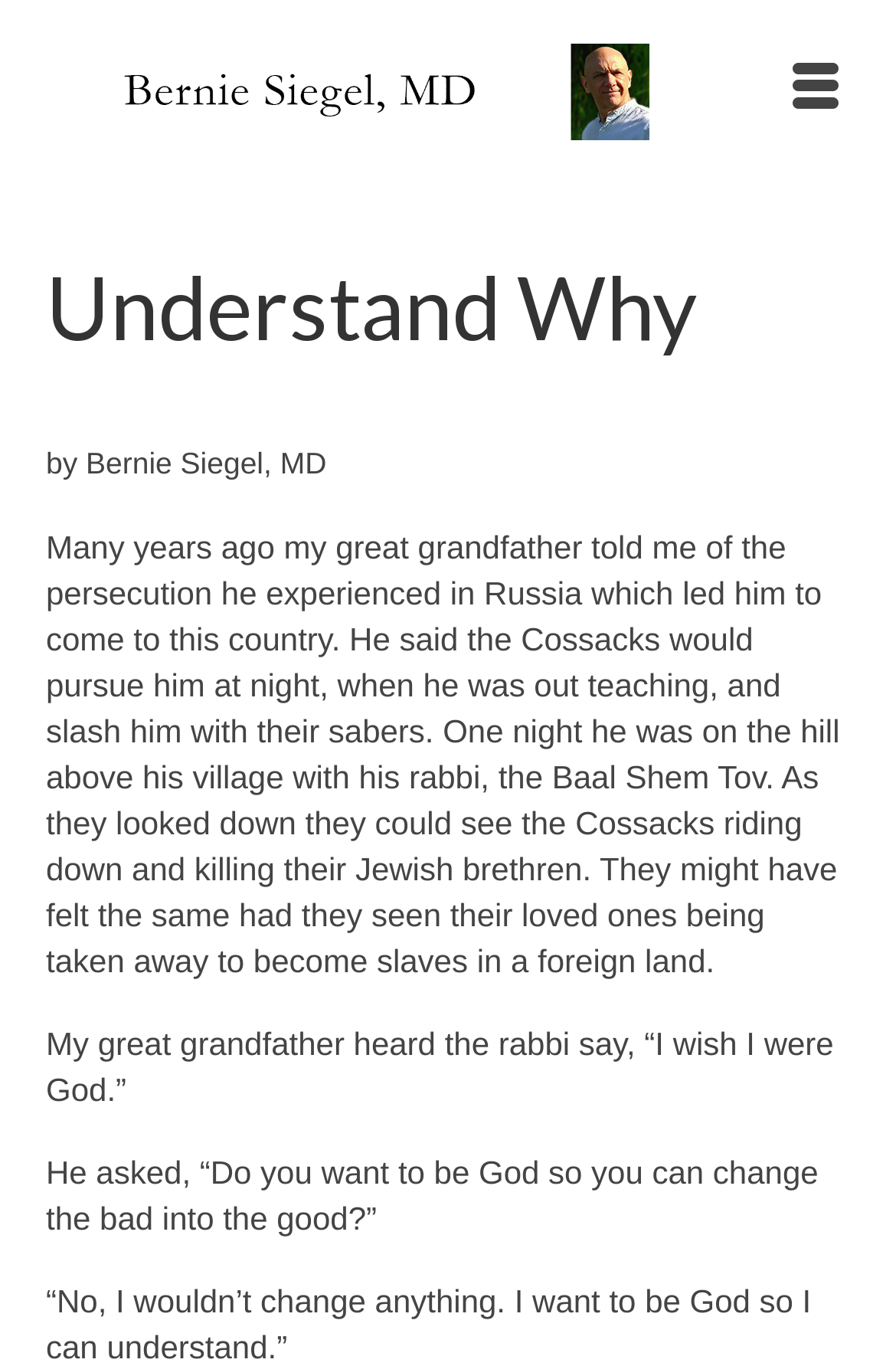Using the information in the image, could you please answer the following question in detail:
What did the rabbi want to be?

The rabbi, the Baal Shem Tov, said 'I wish I were God' when he saw the Cossacks riding down and killing their Jewish brethren, as mentioned in the story.